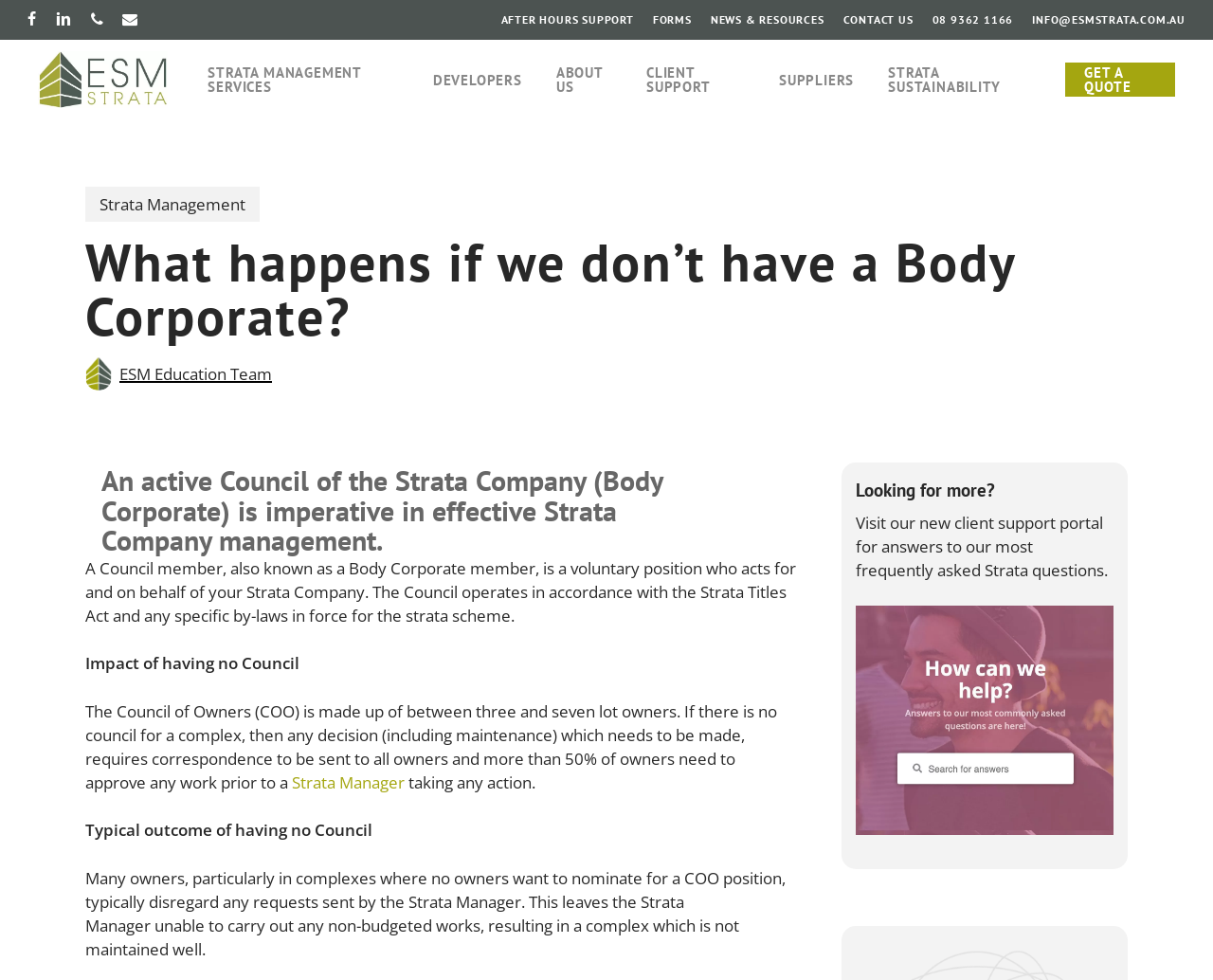What is the purpose of the client support portal?
Please provide a single word or phrase as the answer based on the screenshot.

Answers to Strata questions